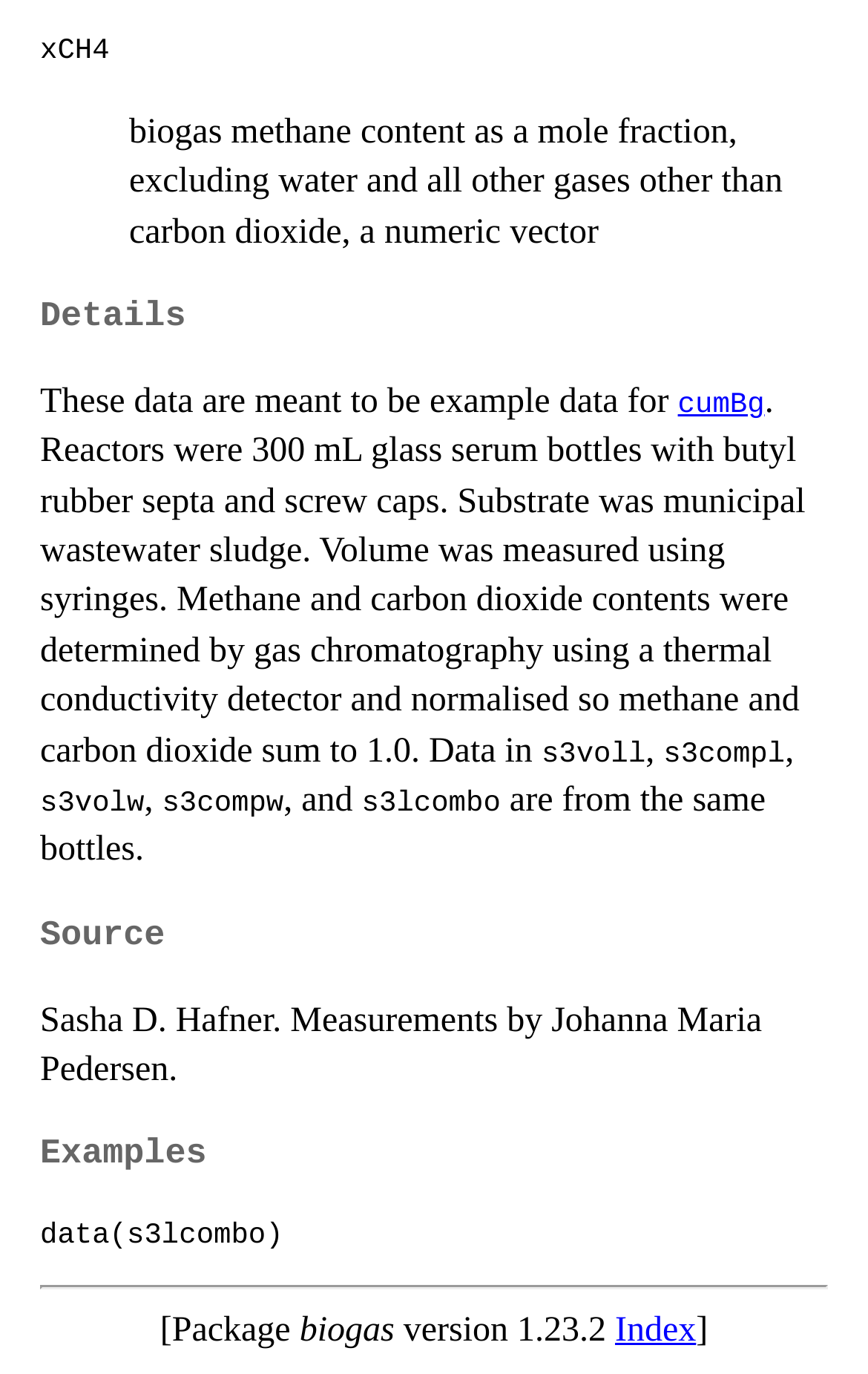Determine the bounding box coordinates for the HTML element described here: "I accept".

None